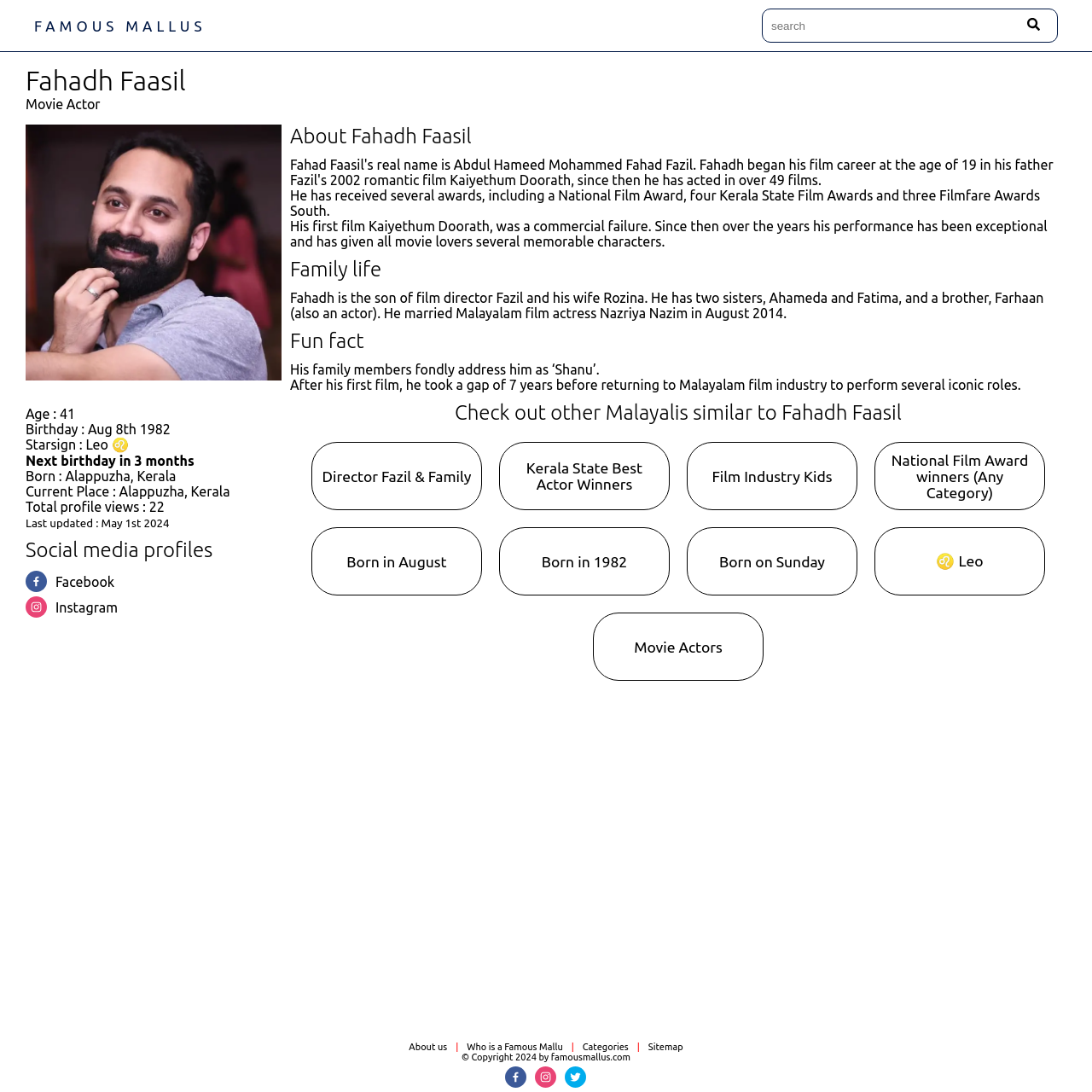Determine the bounding box coordinates for the area that should be clicked to carry out the following instruction: "View Fahadh Faasil's Facebook profile".

[0.023, 0.523, 0.043, 0.542]